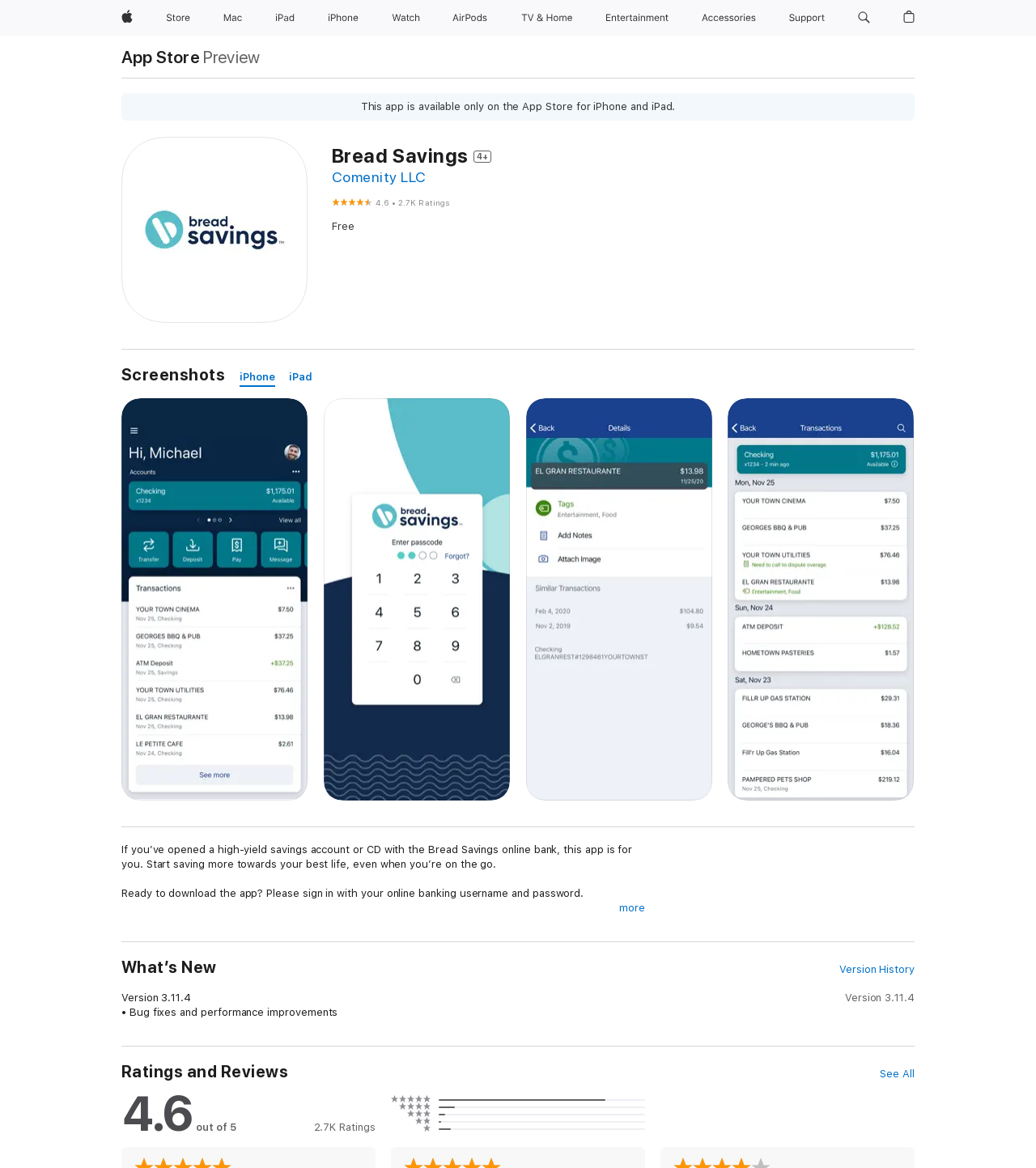What is the purpose of the Bread Savings app?
Refer to the screenshot and answer in one word or phrase.

To access savings or CD accounts